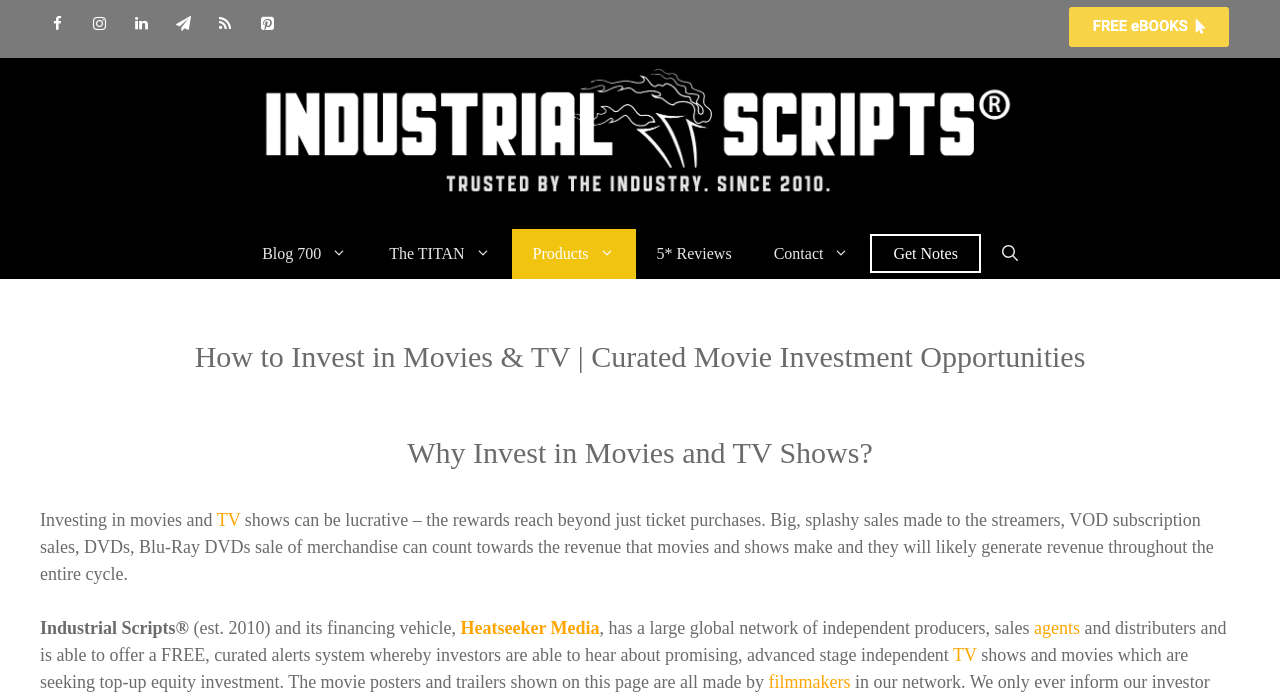What is the name of the financing vehicle?
From the screenshot, supply a one-word or short-phrase answer.

Heatseeker Media